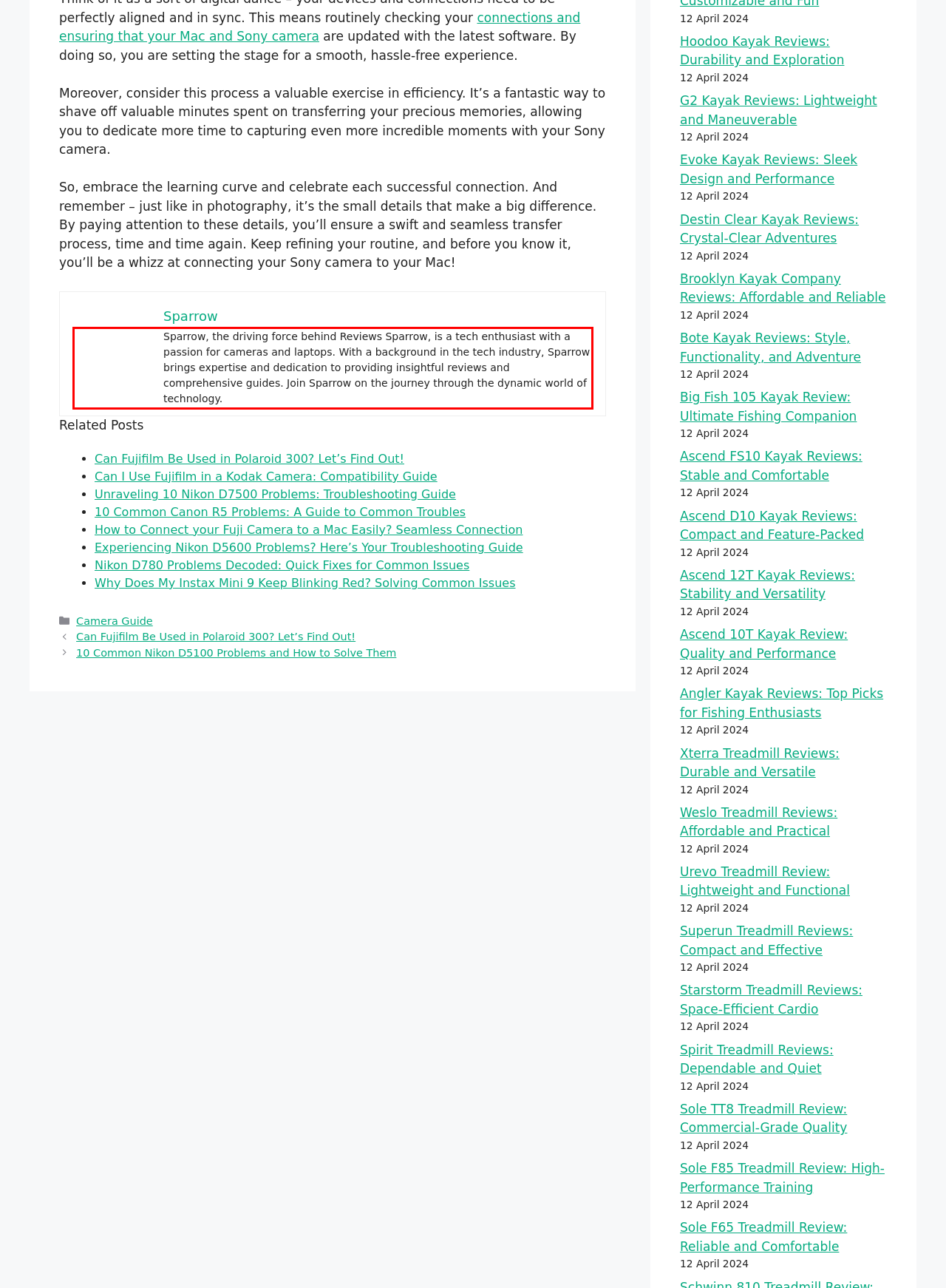Given the screenshot of a webpage, identify the red rectangle bounding box and recognize the text content inside it, generating the extracted text.

Sparrow, the driving force behind Reviews Sparrow, is a tech enthusiast with a passion for cameras and laptops. With a background in the tech industry, Sparrow brings expertise and dedication to providing insightful reviews and comprehensive guides. Join Sparrow on the journey through the dynamic world of technology.